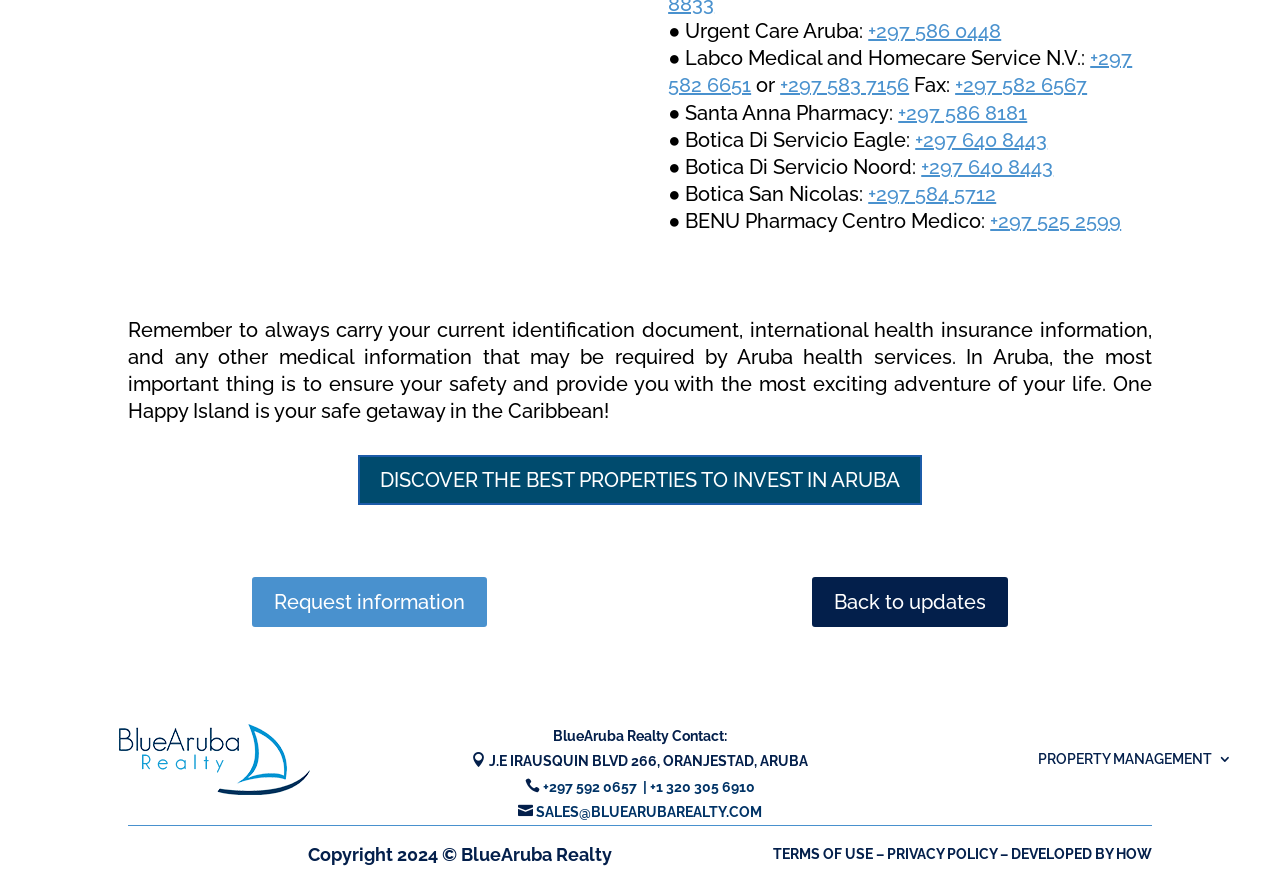What is the purpose of carrying identification documents in Aruba?
Using the information from the image, answer the question thoroughly.

I found the purpose of carrying identification documents in Aruba by reading the StaticText element with the text 'Remember to always carry your current identification document, international health insurance information, and any other medical information that may be required by Aruba health services. In Aruba, the most important thing is to ensure your safety and provide you with the most exciting adventure of your life.' which suggests that carrying identification documents is necessary to ensure safety.